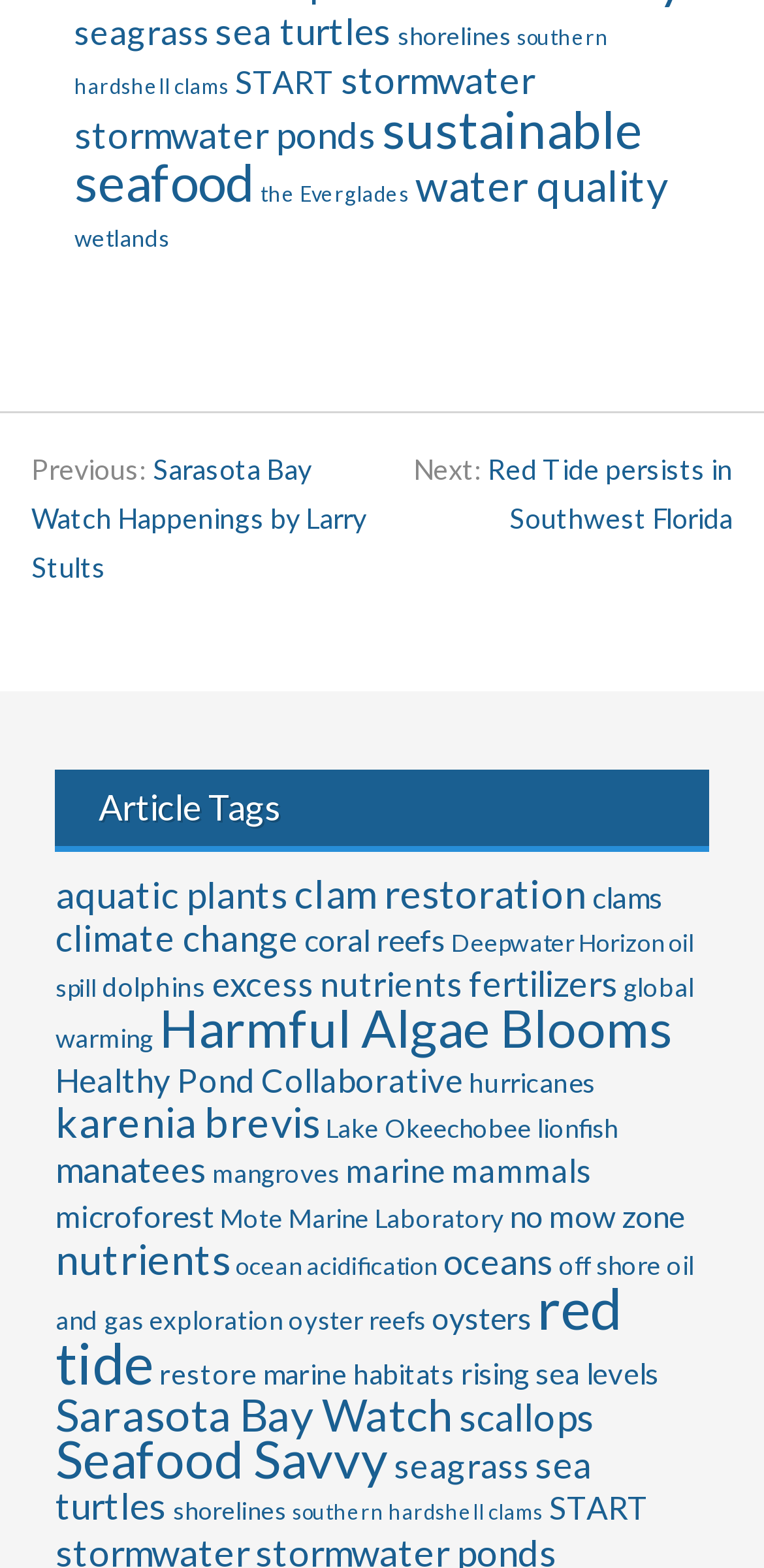Find the bounding box coordinates of the element to click in order to complete this instruction: "Click on 'sea turtles'". The bounding box coordinates must be four float numbers between 0 and 1, denoted as [left, top, right, bottom].

[0.282, 0.007, 0.513, 0.034]